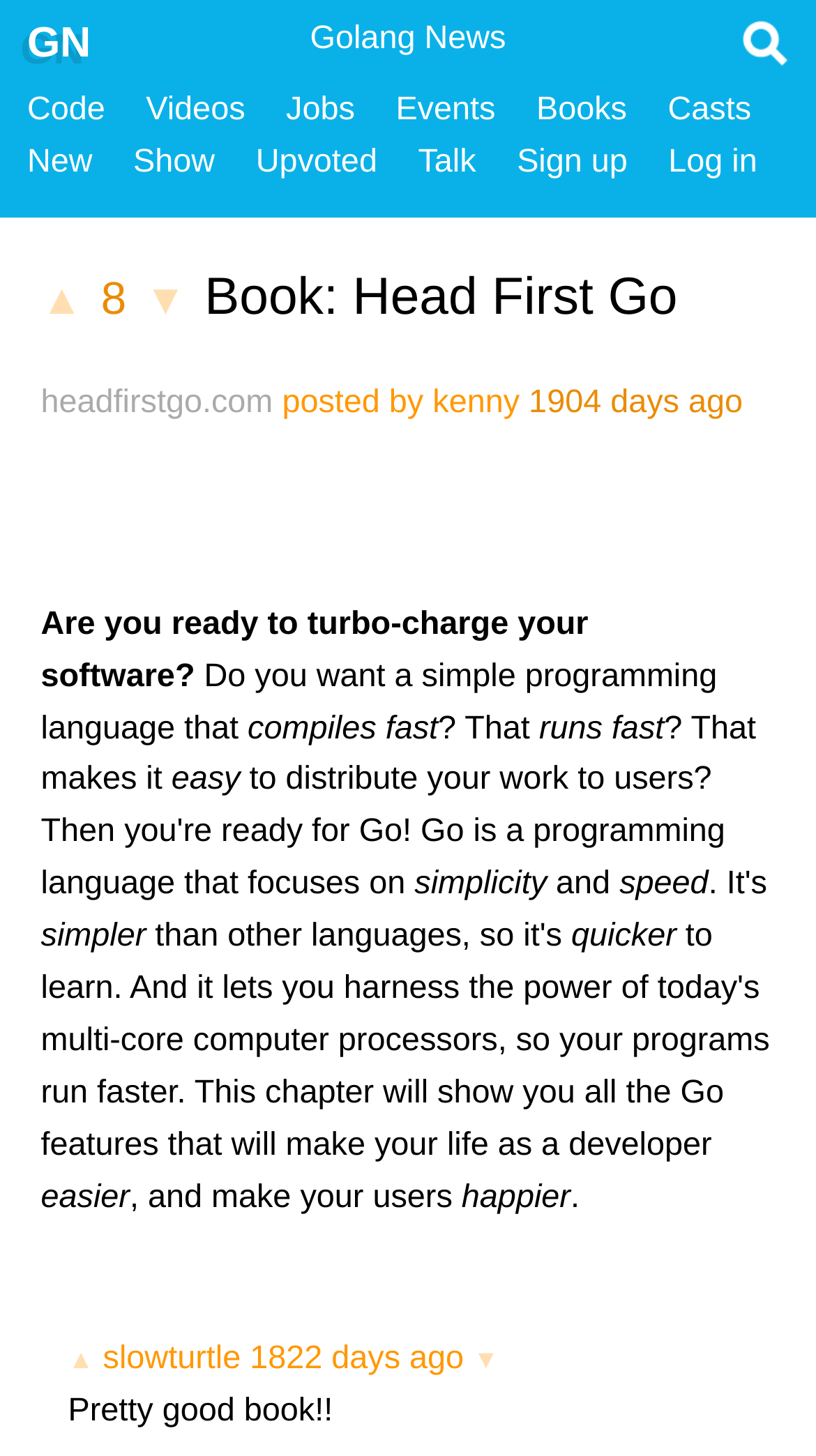Please identify the bounding box coordinates of the element's region that I should click in order to complete the following instruction: "Click on the 'Code' link". The bounding box coordinates consist of four float numbers between 0 and 1, i.e., [left, top, right, bottom].

[0.033, 0.064, 0.129, 0.088]